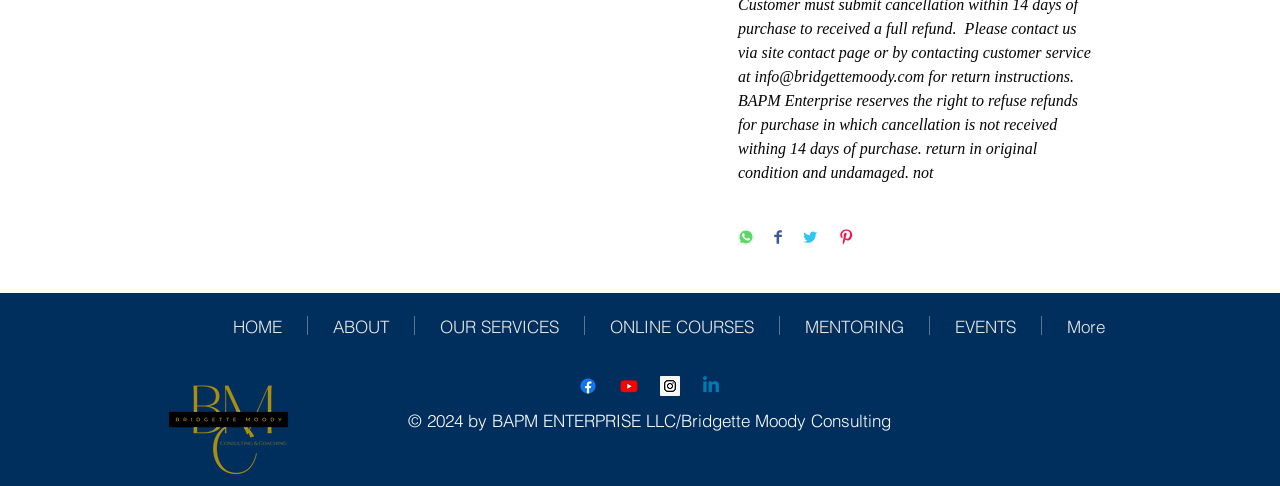Highlight the bounding box of the UI element that corresponds to this description: "name="s" placeholder="Live Search ..."".

None